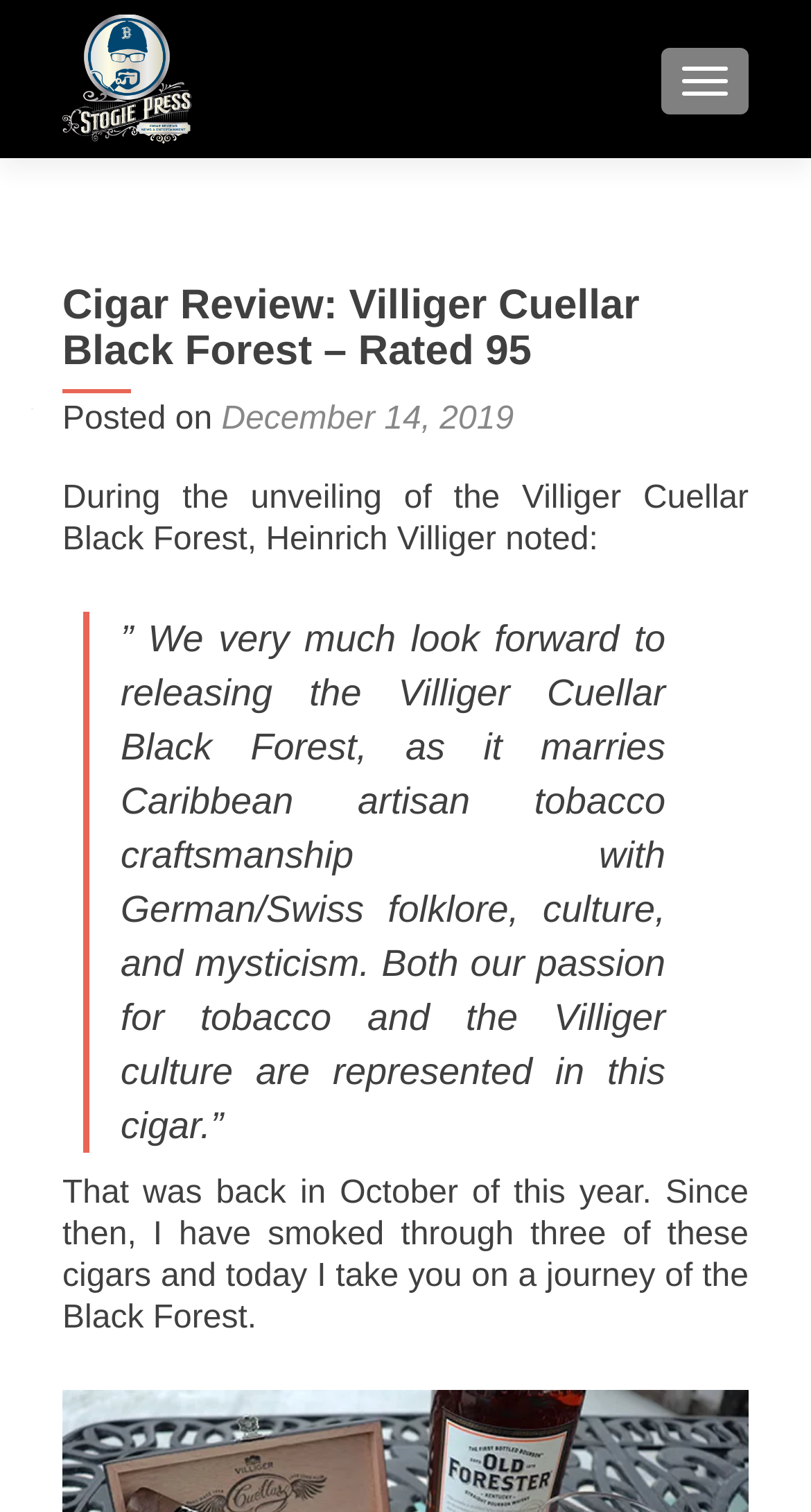Please determine the bounding box coordinates for the element with the description: "alt="Stogie Press"".

[0.077, 0.037, 0.236, 0.065]